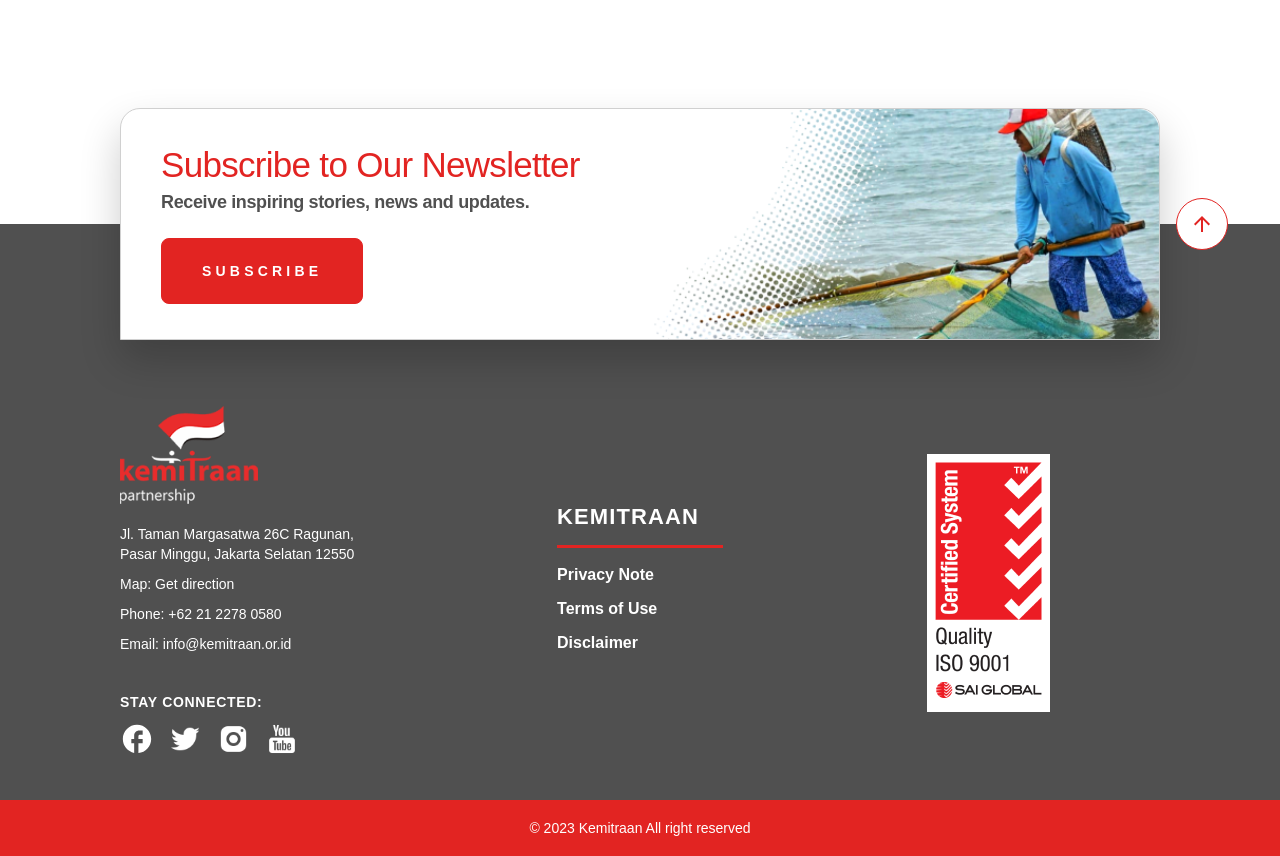What is the name of the organization?
Refer to the image and answer the question using a single word or phrase.

Kemitraan